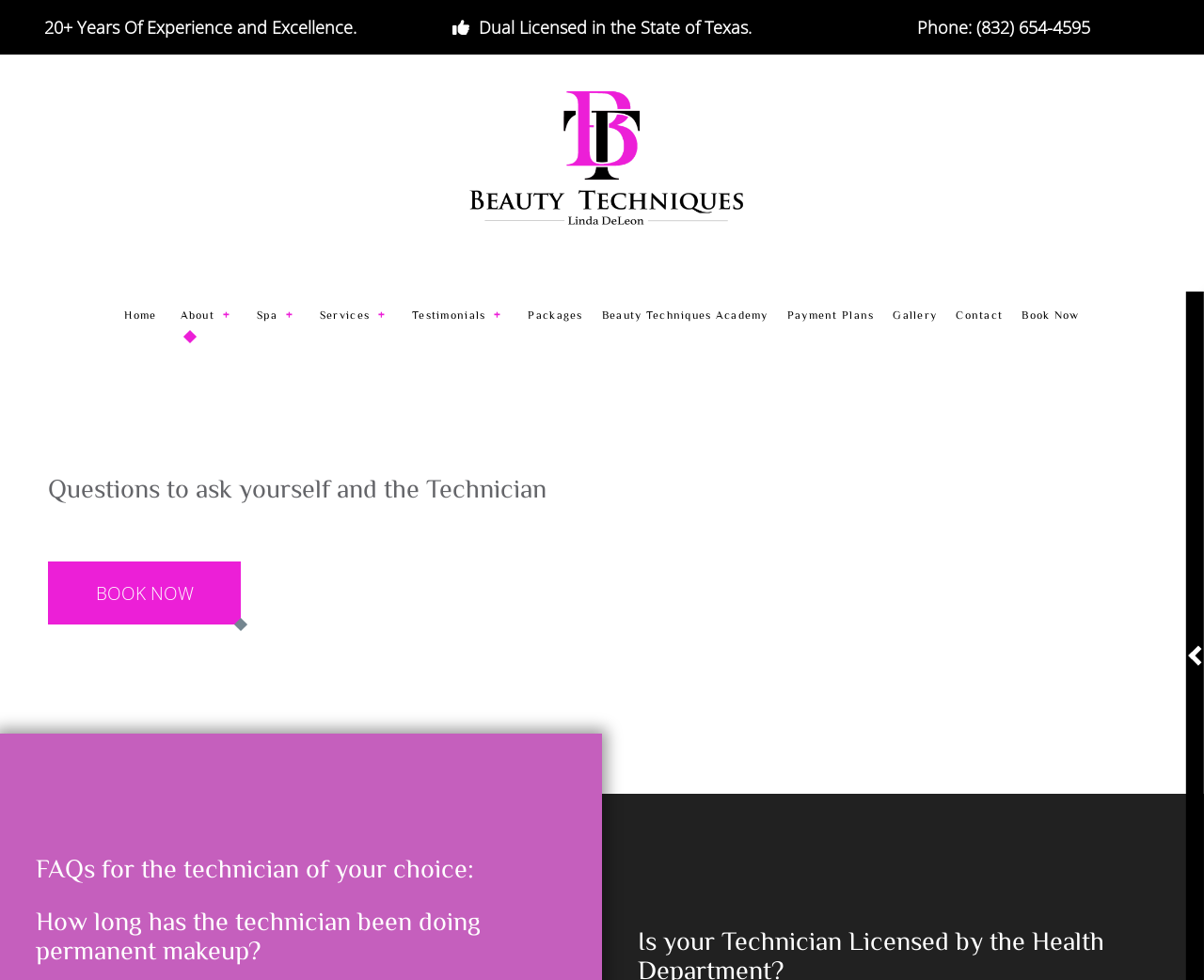What is the profession mentioned in the webpage?
Please provide a comprehensive answer to the question based on the webpage screenshot.

I found the profession mentioned by looking at the content of the webpage, which talks about permanent makeup, microblading, and other beauty techniques, and it seems to be referring to a technician who performs these services.